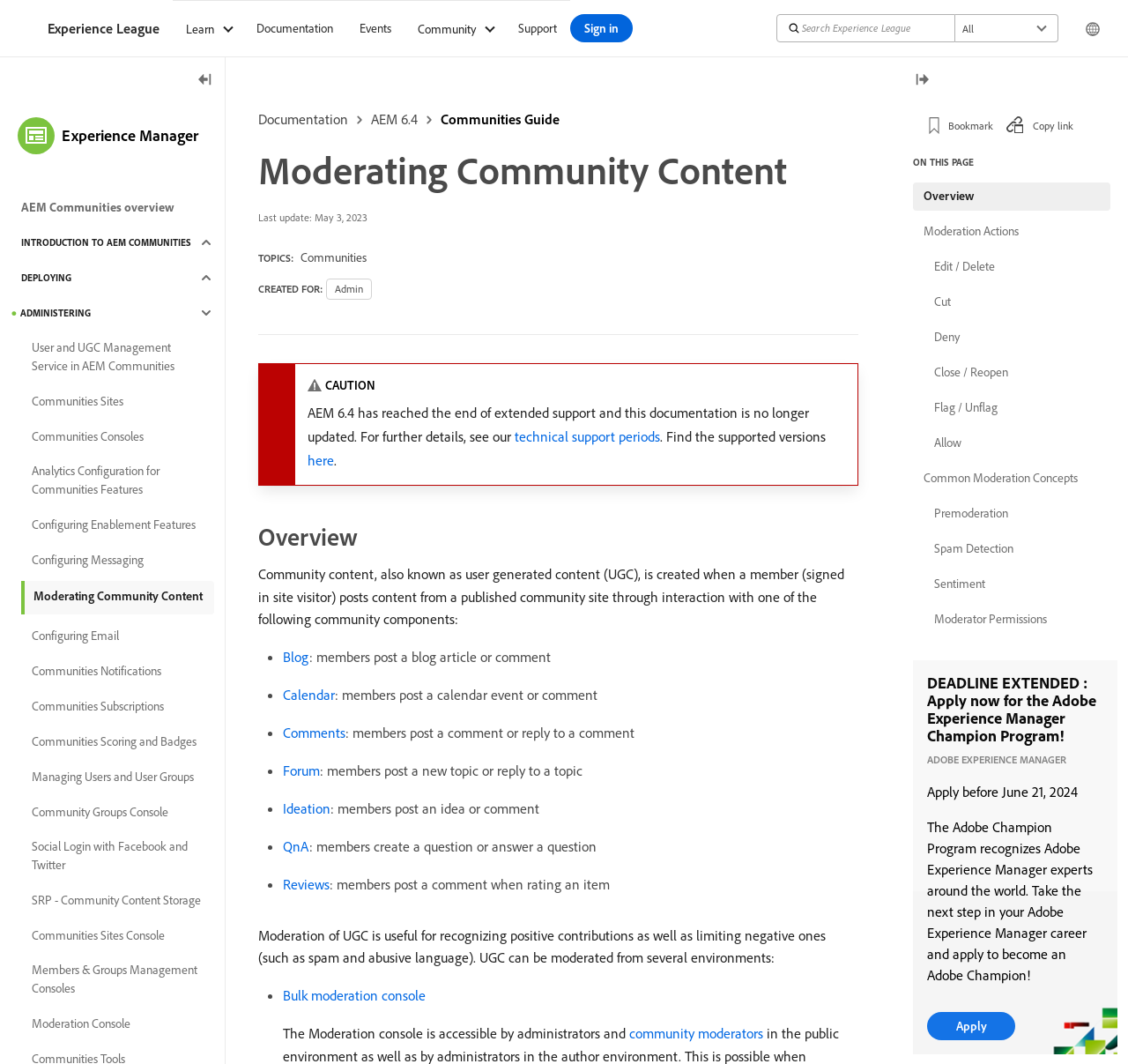Generate the text of the webpage's primary heading.

Moderating Community Content